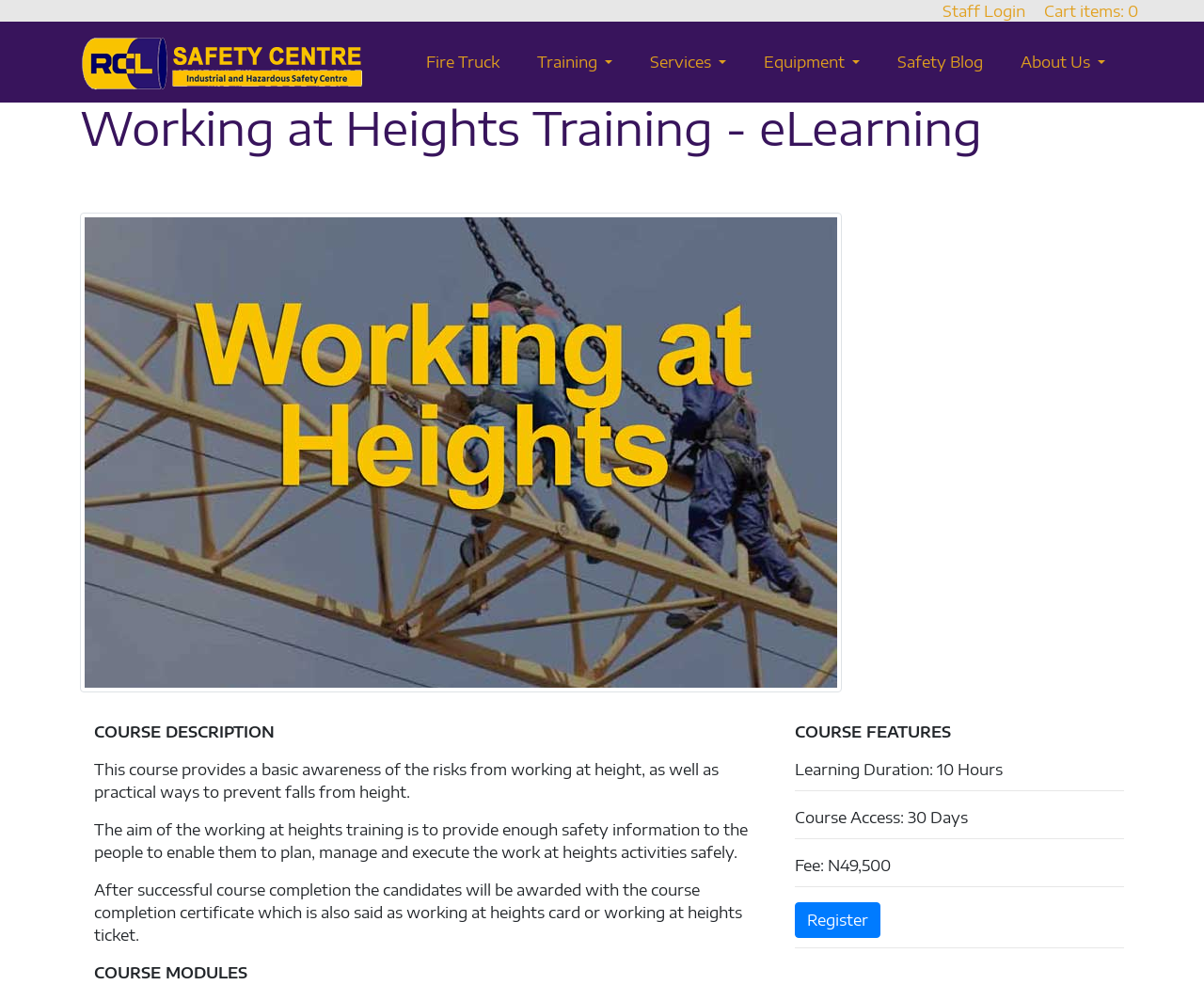Locate the bounding box coordinates of the clickable part needed for the task: "Explore the Training menu".

[0.43, 0.036, 0.524, 0.088]